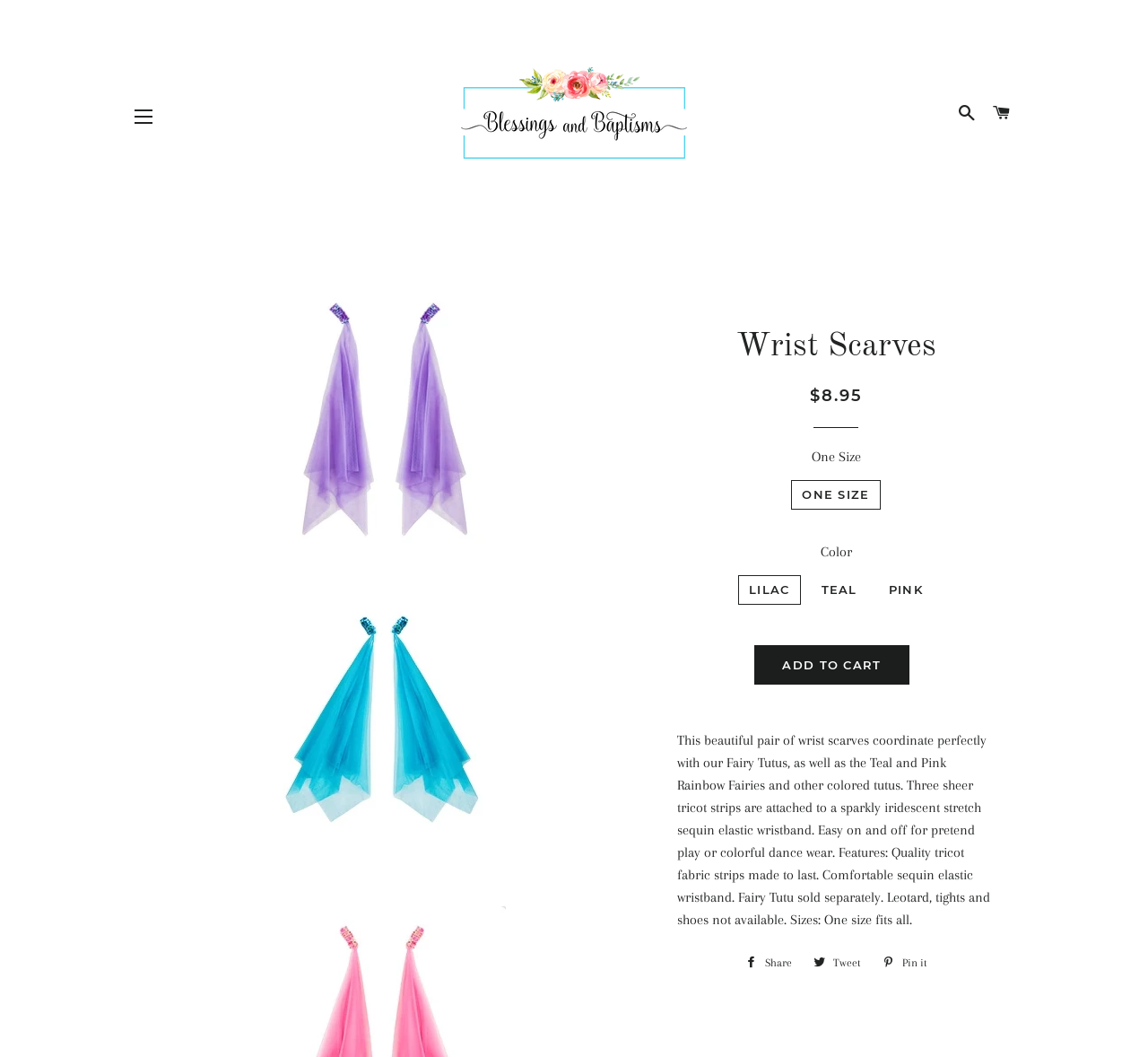What is the material of the wrist scarves?
Refer to the image and provide a detailed answer to the question.

The material of the wrist scarves can be inferred from the product description, which mentions 'Quality tricot fabric strips made to last'.